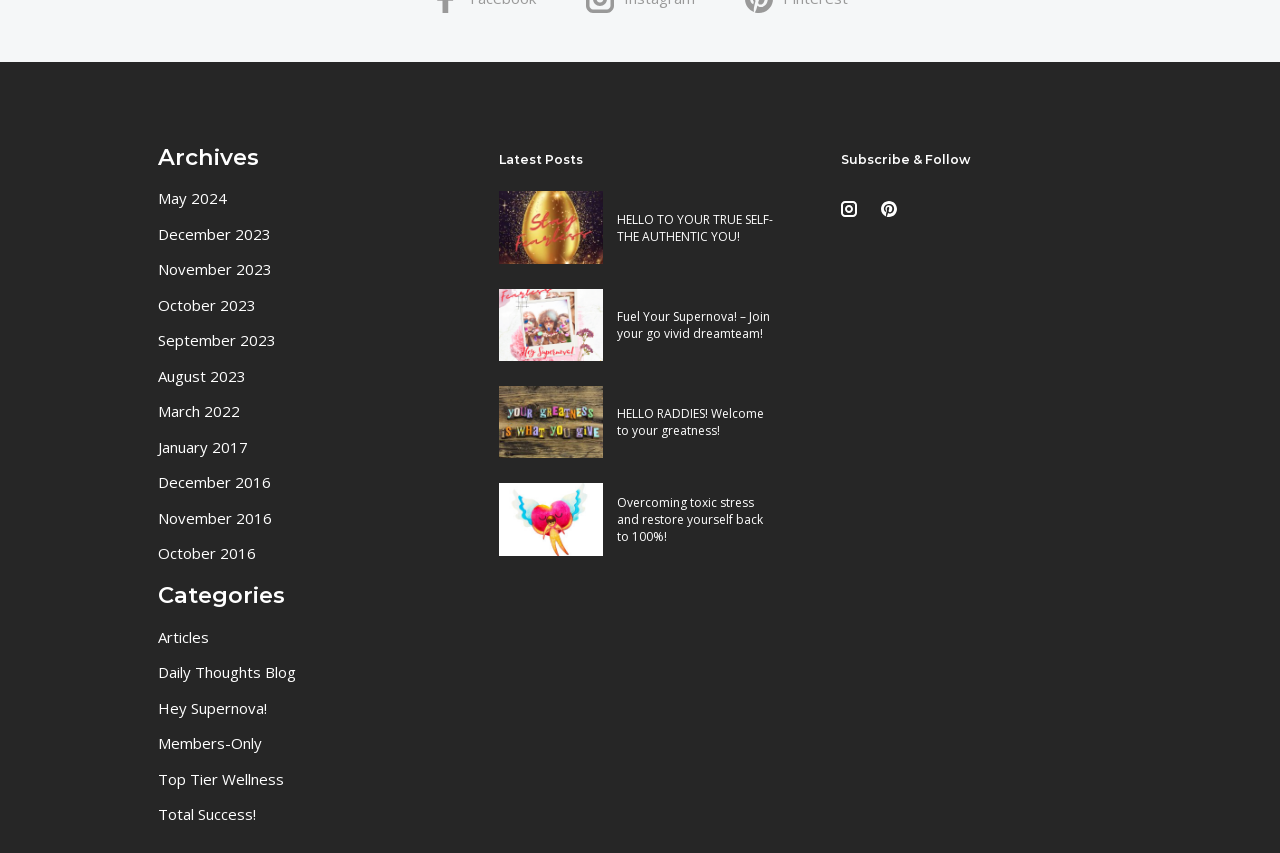Could you highlight the region that needs to be clicked to execute the instruction: "Check out the 'Dreamteam Canva' post"?

[0.39, 0.339, 0.471, 0.423]